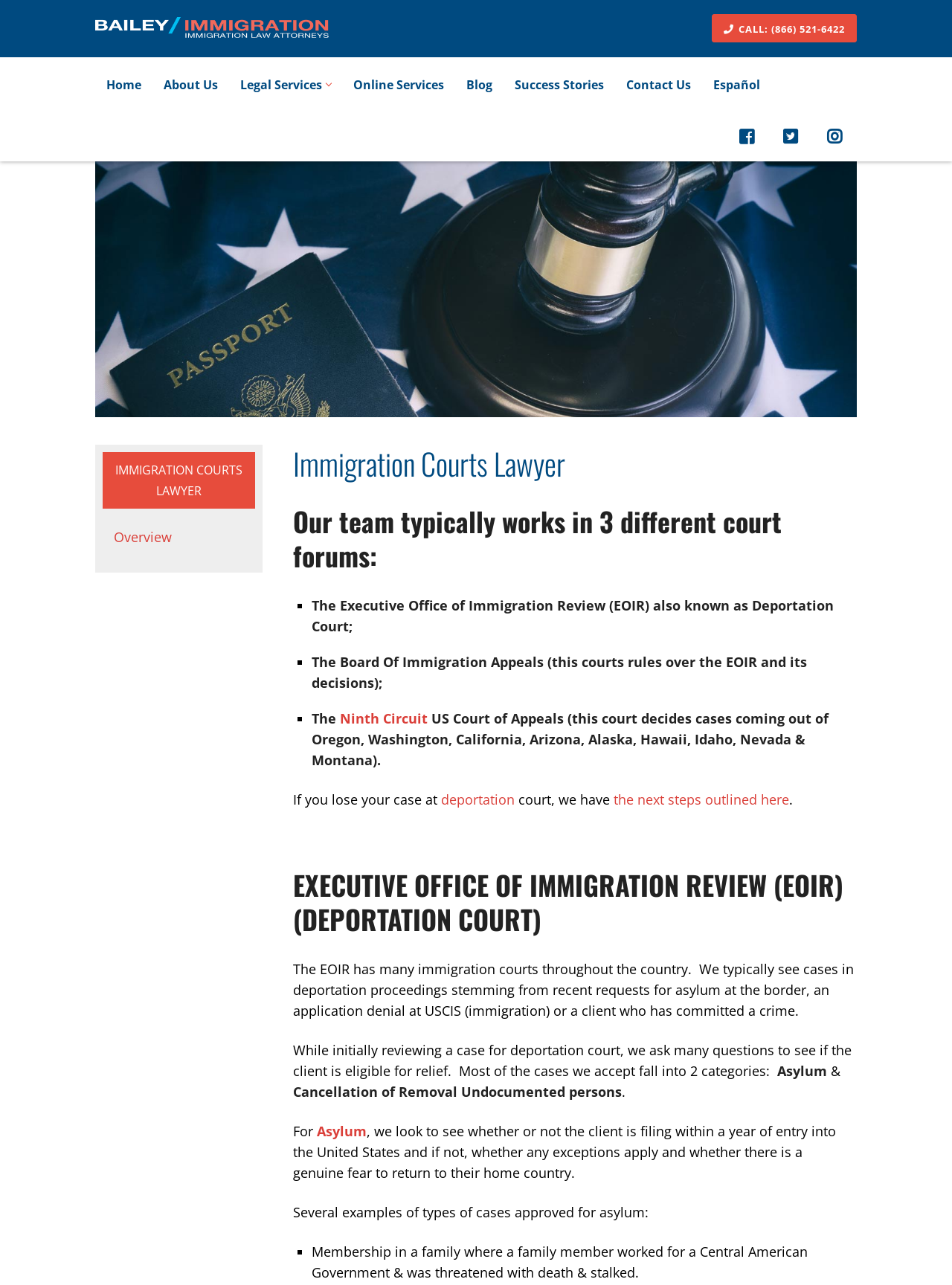Find the bounding box coordinates of the clickable element required to execute the following instruction: "Call the phone number". Provide the coordinates as four float numbers between 0 and 1, i.e., [left, top, right, bottom].

[0.748, 0.011, 0.9, 0.033]